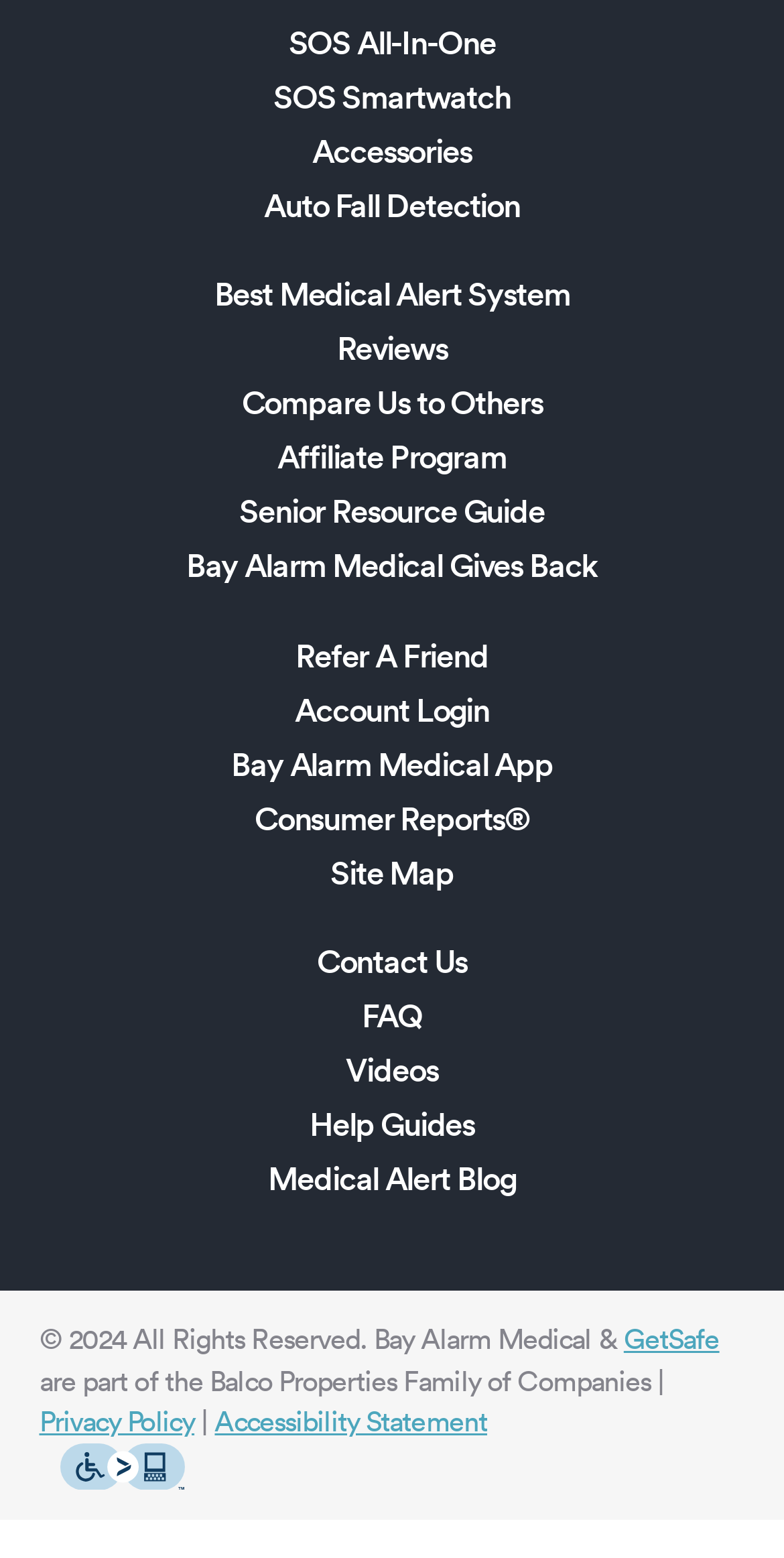Could you indicate the bounding box coordinates of the region to click in order to complete this instruction: "Contact Us".

[0.404, 0.607, 0.596, 0.641]